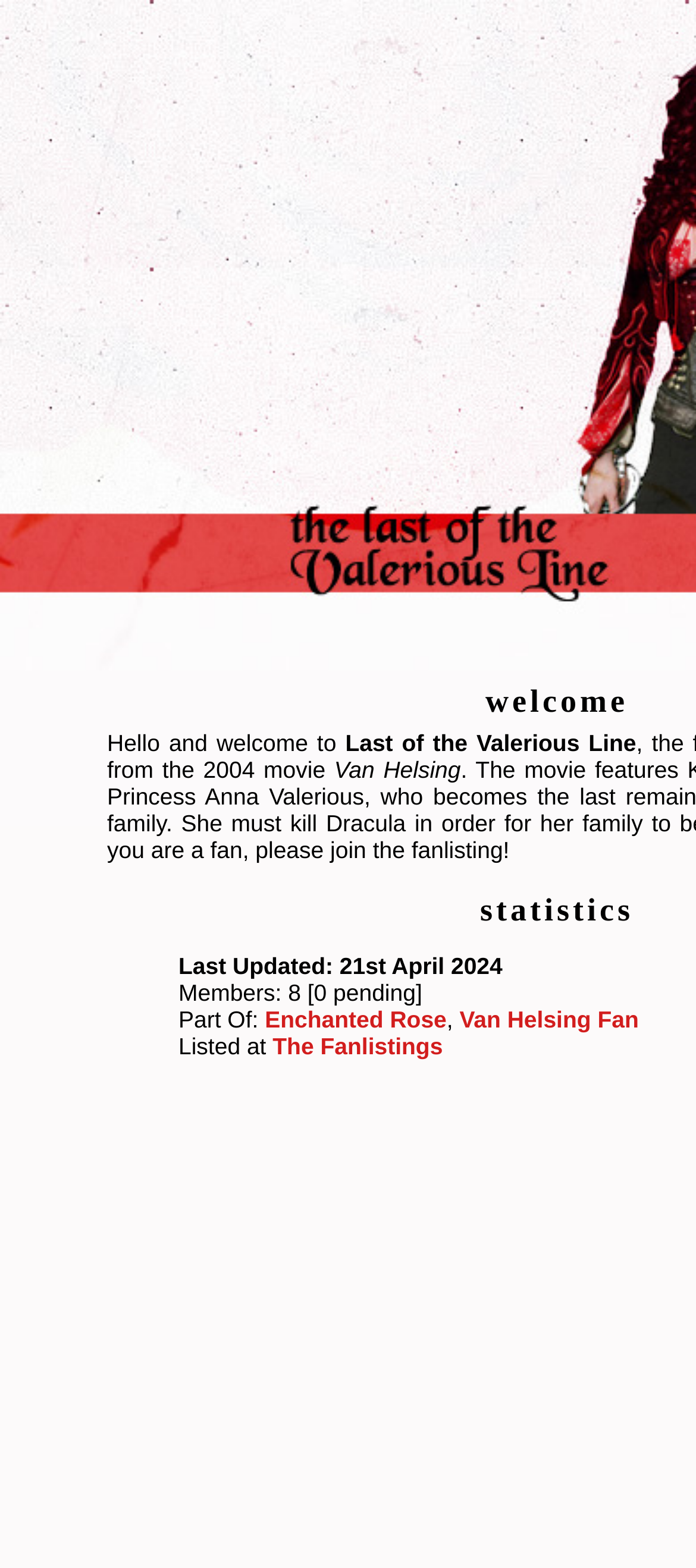Provide the bounding box coordinates for the UI element that is described as: "Van Helsing Fan".

[0.66, 0.642, 0.918, 0.659]